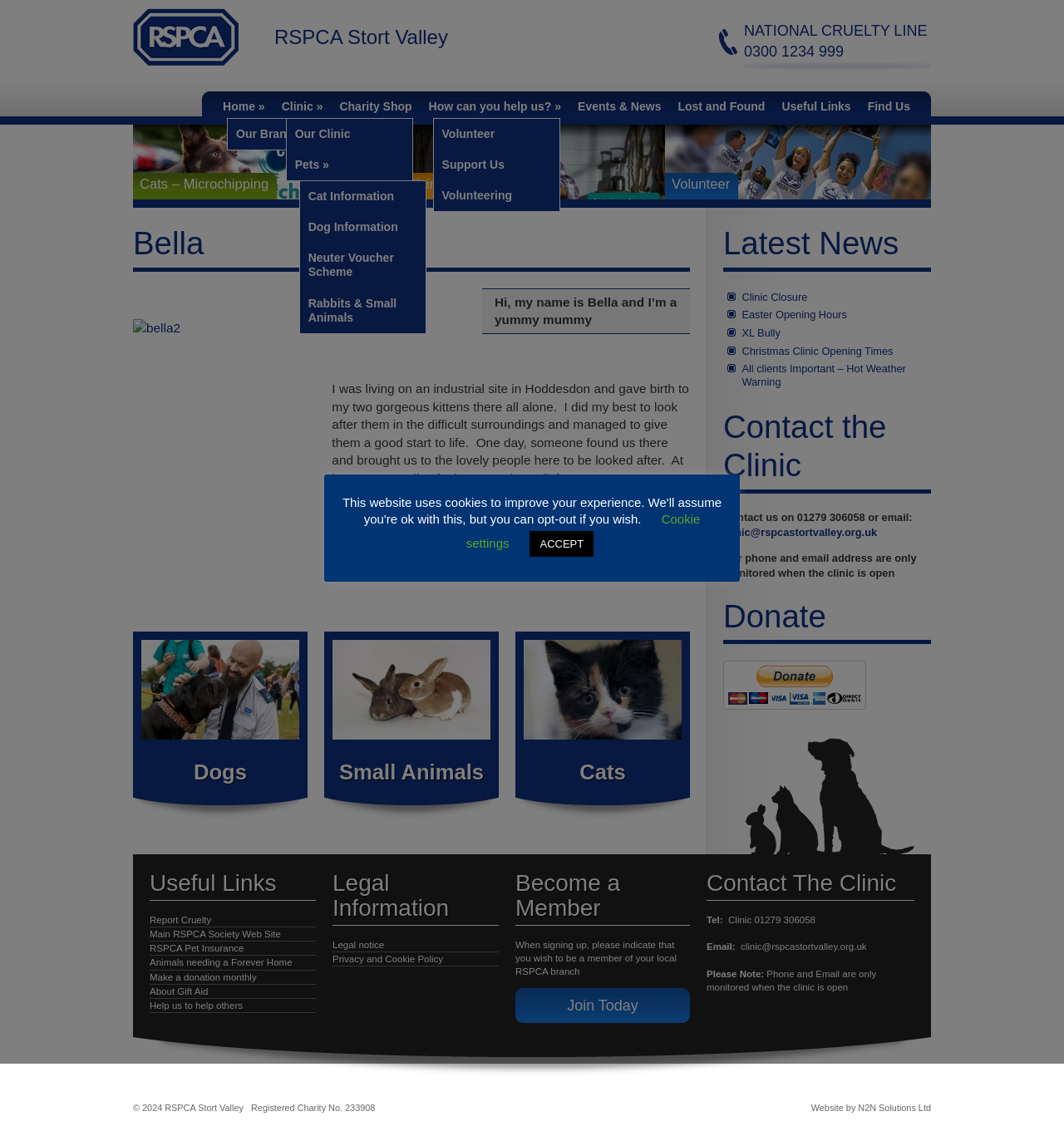Please locate and generate the primary heading on this webpage.

RSPCA Stort Valley